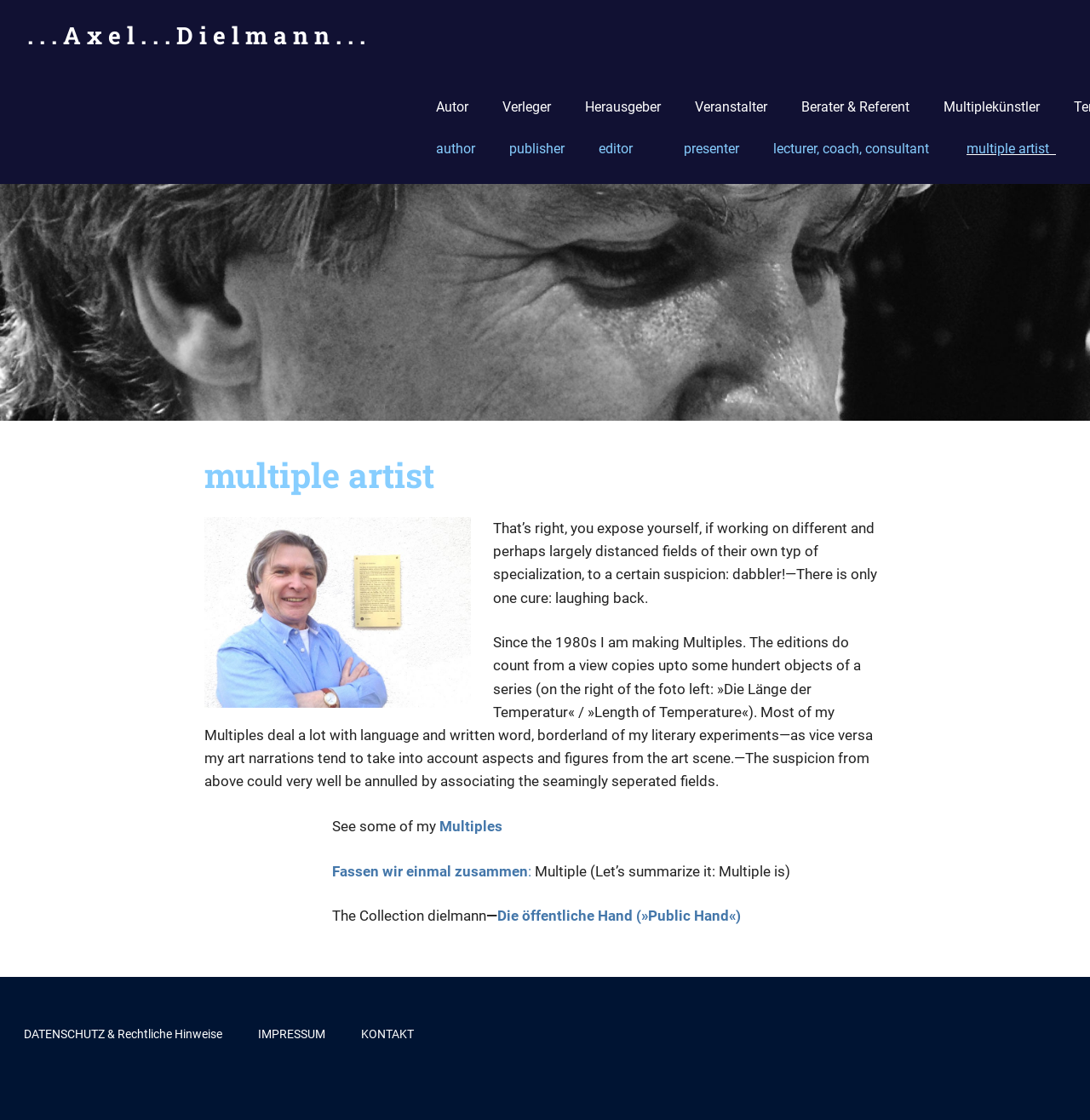Describe all the key features and sections of the webpage thoroughly.

This webpage appears to be a personal website or portfolio of an artist, Axel Dielmann, who works with multiple art forms. At the top of the page, there is a link to skip to the main content, followed by a title "multiple artist" with a small image of the artist. Below the title, there are several links to different categories, including "Autor", "Verleger", "Herausgeber", and "Multiplekünstler", which suggest that the artist works in various roles.

The main content of the page is divided into sections. The first section has a heading "multiple artist" and features a large image of the artist. Below the image, there is a quote about exposing oneself to suspicion when working in different fields, and the importance of laughing back. 

The next section appears to be about the artist's work with multiples, which are editions of artworks that can range from a few copies to hundreds of objects. The text explains that most of the artist's multiples deal with language and the written word, and that the artist's literary experiments inform their art. There are also links to "Multiples" and "Fassen wir einmal zusammen:" (Let's summarize it: Multiple is).

The following section has a heading "The Collection dielmann" and features a link to "Die öffentliche Hand" (The Public Hand). The page also has a main navigation menu at the bottom with links to "DATENSCHUTZ & Rechtliche Hinweise" (Data Protection and Legal Notices), "IMPRESSUM" (Imprint), and "KONTAKT" (Contact).